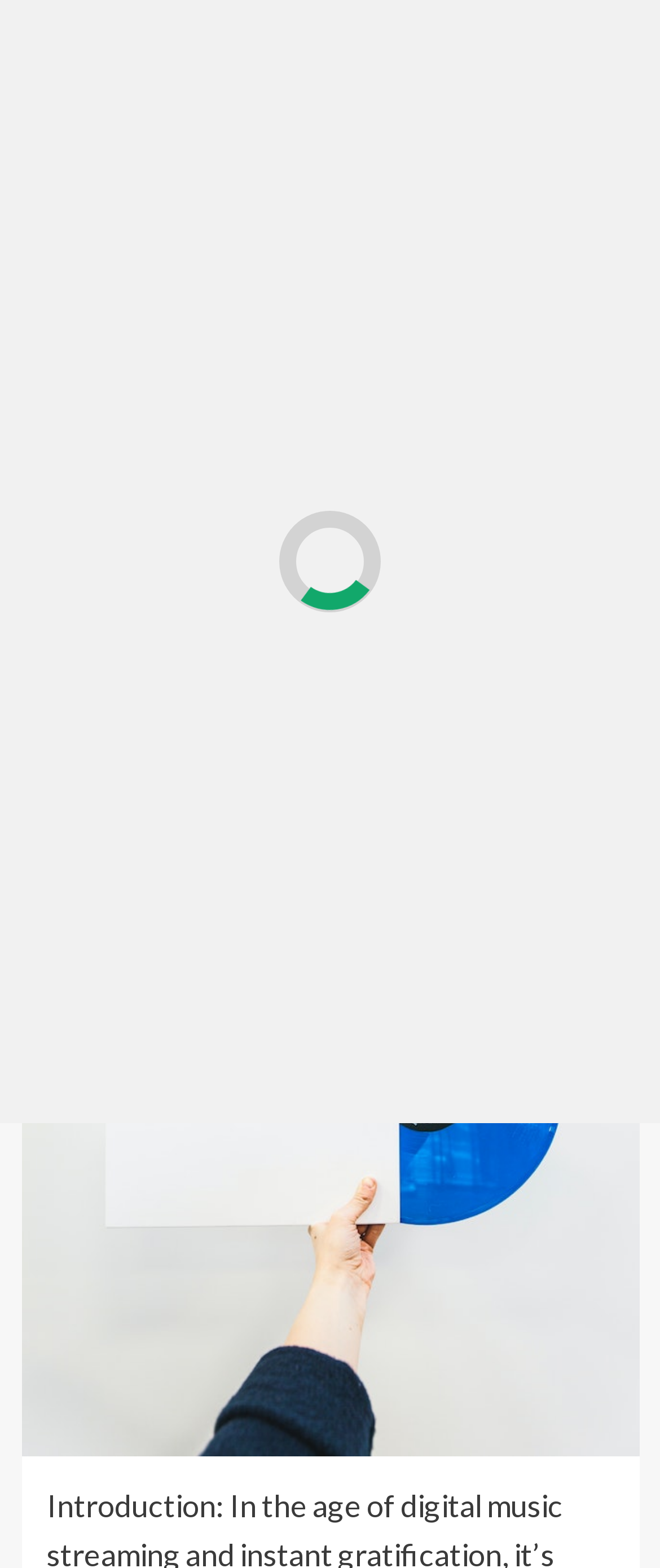Given the description of the UI element: "Primary Menu", predict the bounding box coordinates in the form of [left, top, right, bottom], with each value being a float between 0 and 1.

[0.032, 0.186, 0.135, 0.24]